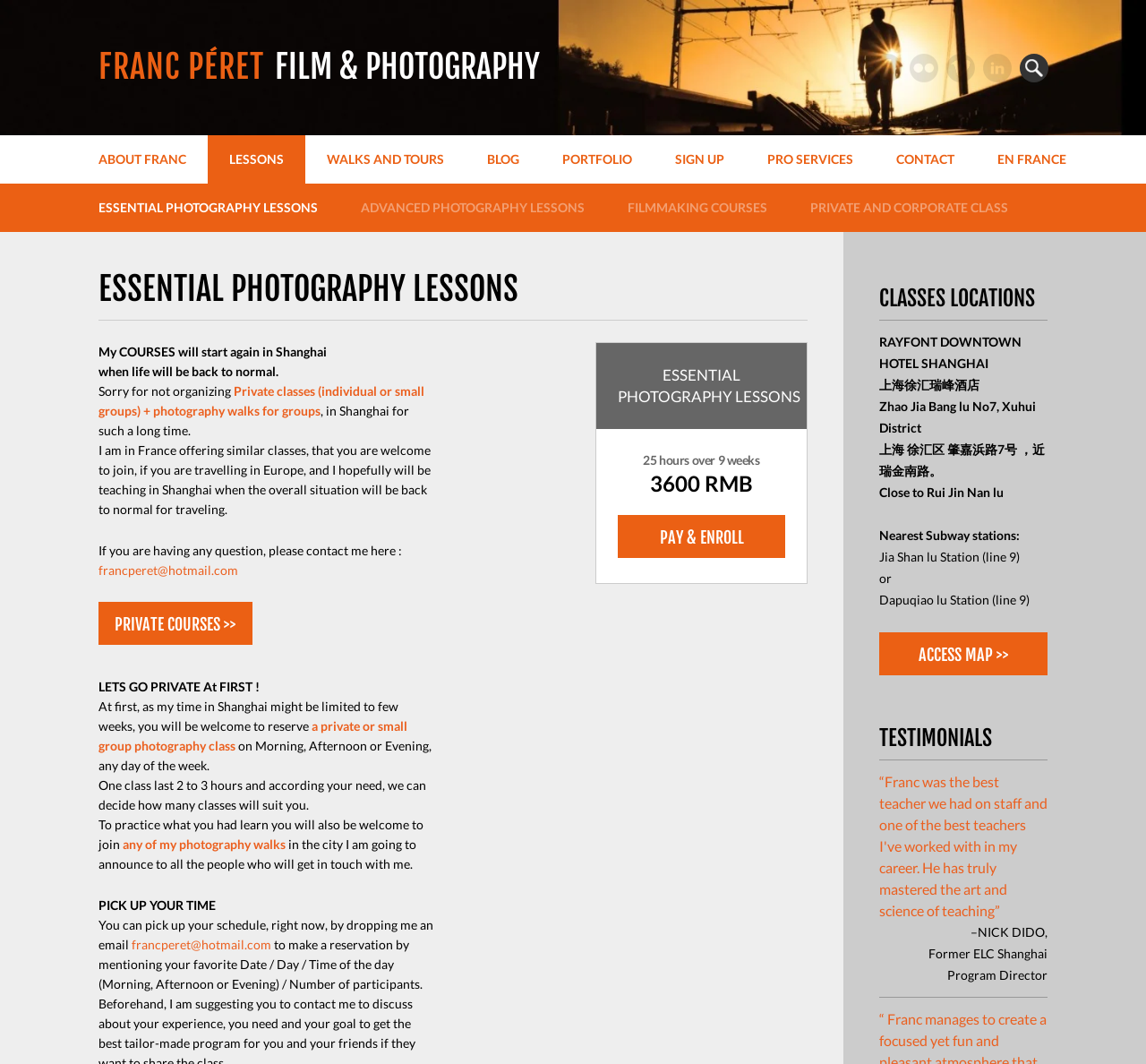Given the description of a UI element: "Private and Corporate Class", identify the bounding box coordinates of the matching element in the webpage screenshot.

[0.688, 0.173, 0.898, 0.218]